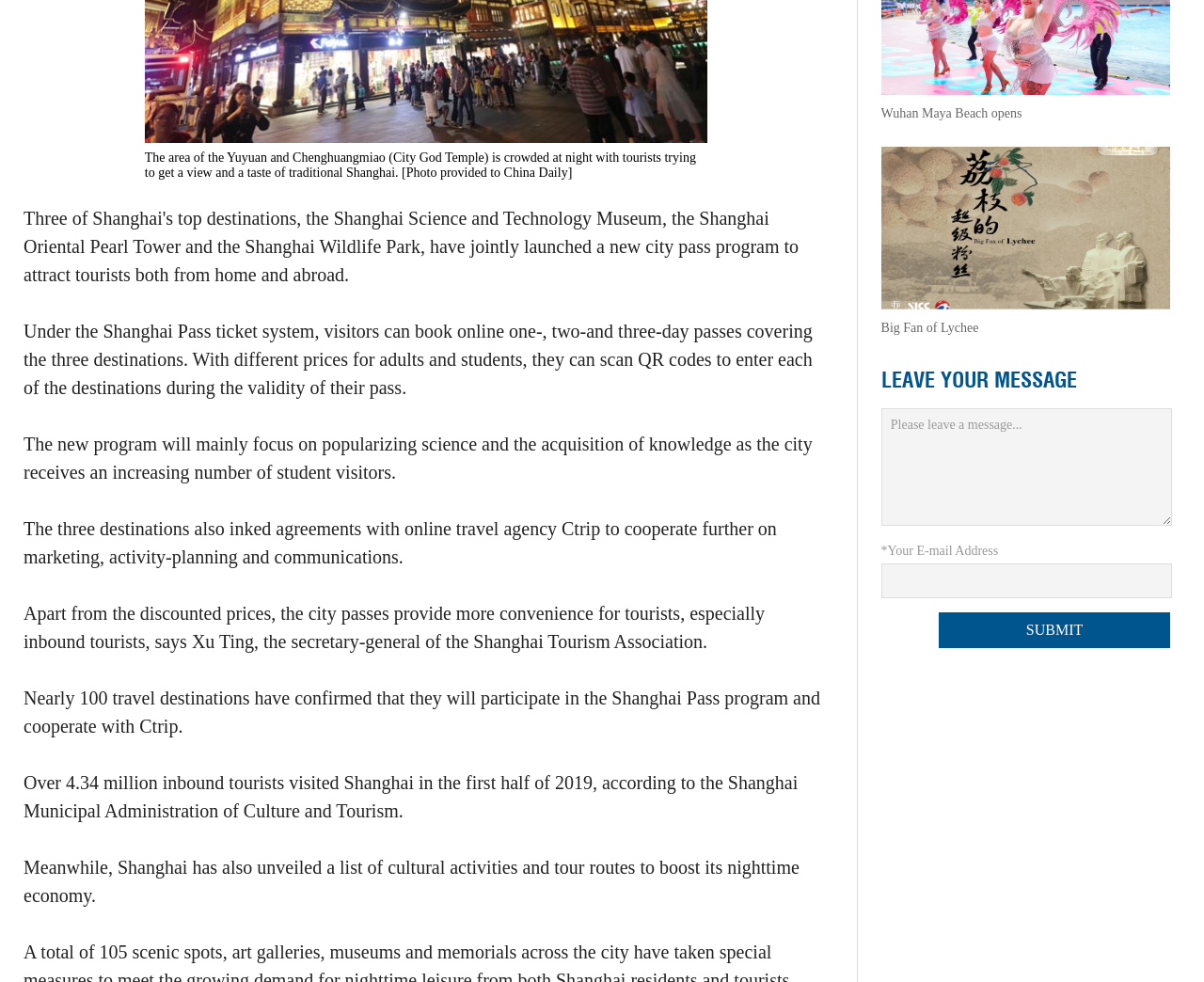Identify the bounding box for the given UI element using the description provided. Coordinates should be in the format (top-left x, top-left y, bottom-right x, bottom-right y) and must be between 0 and 1. Here is the description: LEAVE YOUR MESSAGE

[0.732, 0.373, 0.894, 0.401]